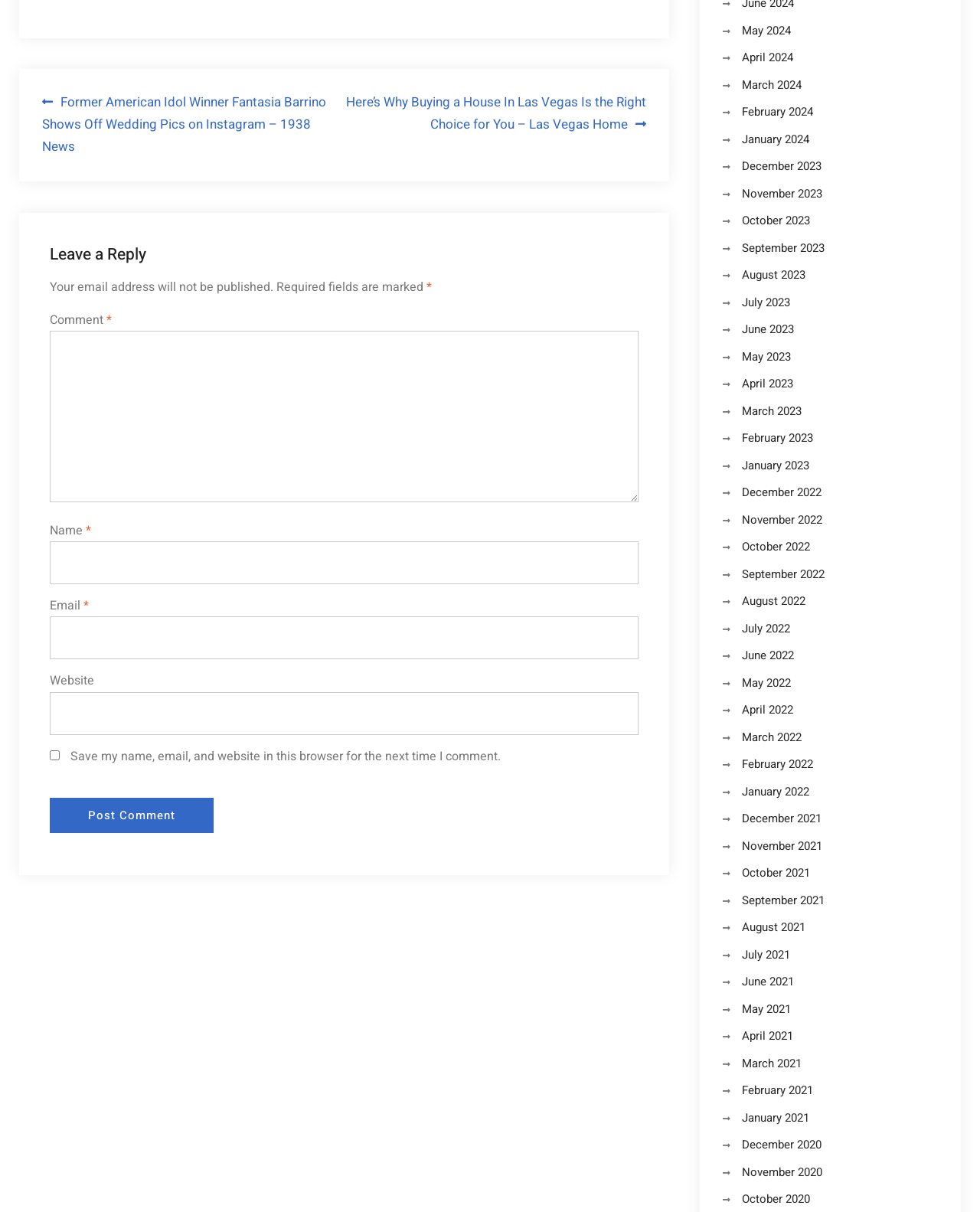Please examine the image and provide a detailed answer to the question: What is the purpose of the 'Post Comment' button?

The 'Post Comment' button is located at the bottom of the comment form, and its purpose is to submit the comment after filling in the required fields. This can be inferred from the context of the comment form and the button's position.